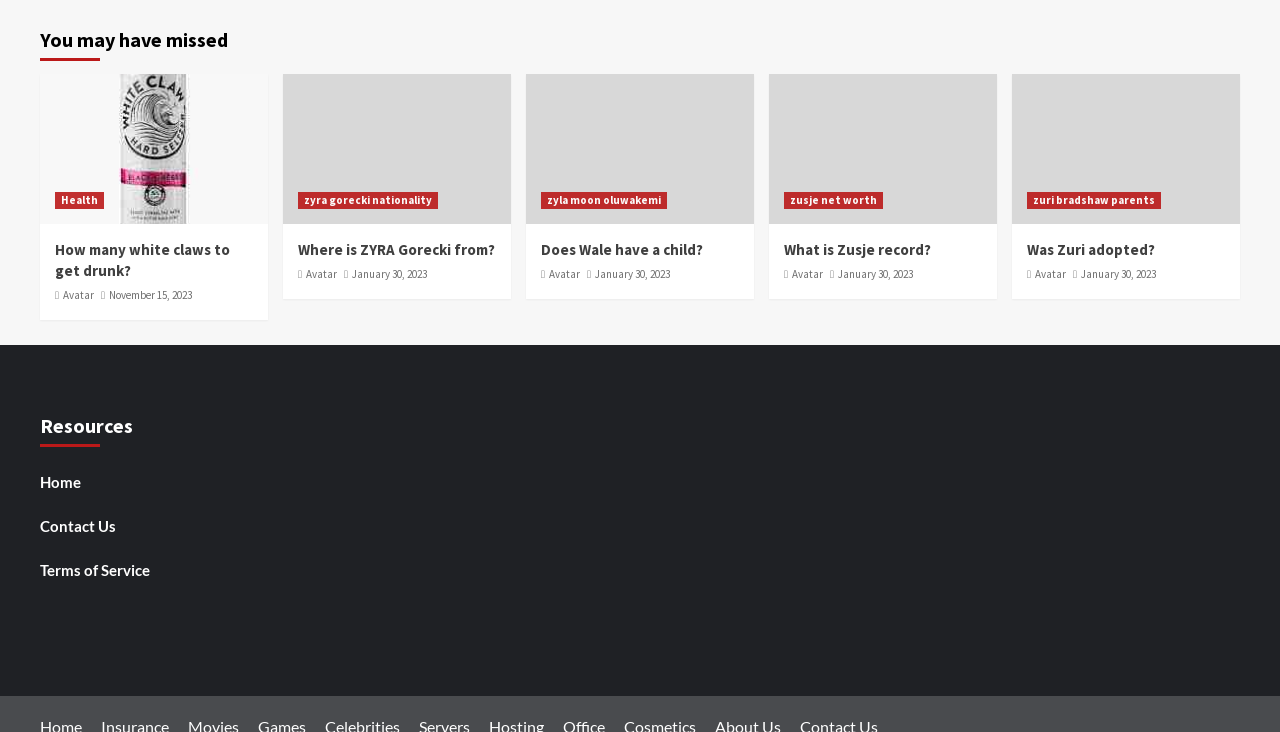Carefully examine the image and provide an in-depth answer to the question: What is the topic of the last article?

The topic of the last article is Zuri Bradshaw, which can be inferred from the heading 'Was Zuri adopted?' and the link 'Zuri Bradshaw parents' inside the figure element.